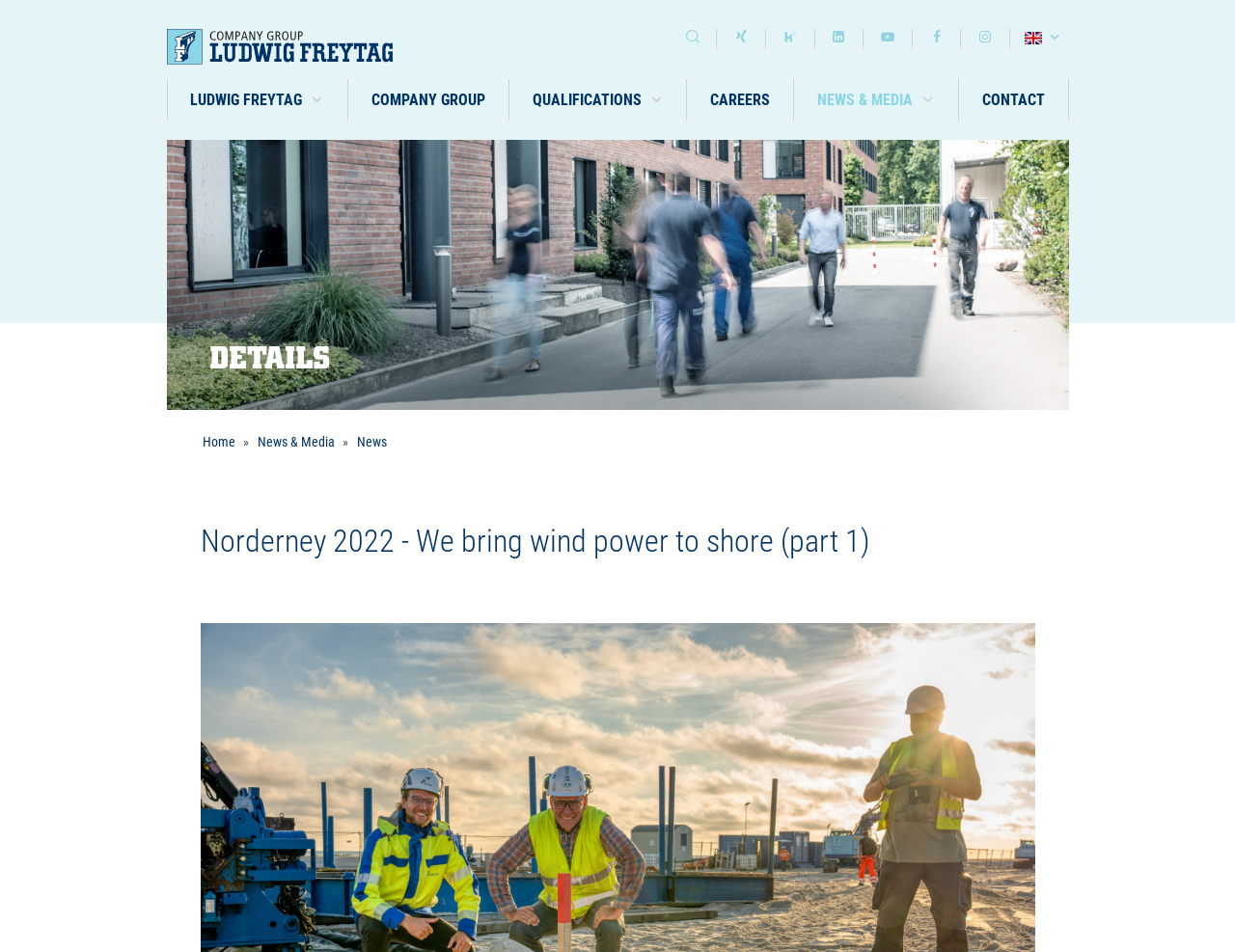What is the breadcrumb navigation?
Refer to the image and provide a thorough answer to the question.

I found the breadcrumb navigation by looking at the link elements with the texts 'Home »', 'News & Media »', and 'News', which are arranged in a hierarchical structure, indicating the navigation path to the current page.